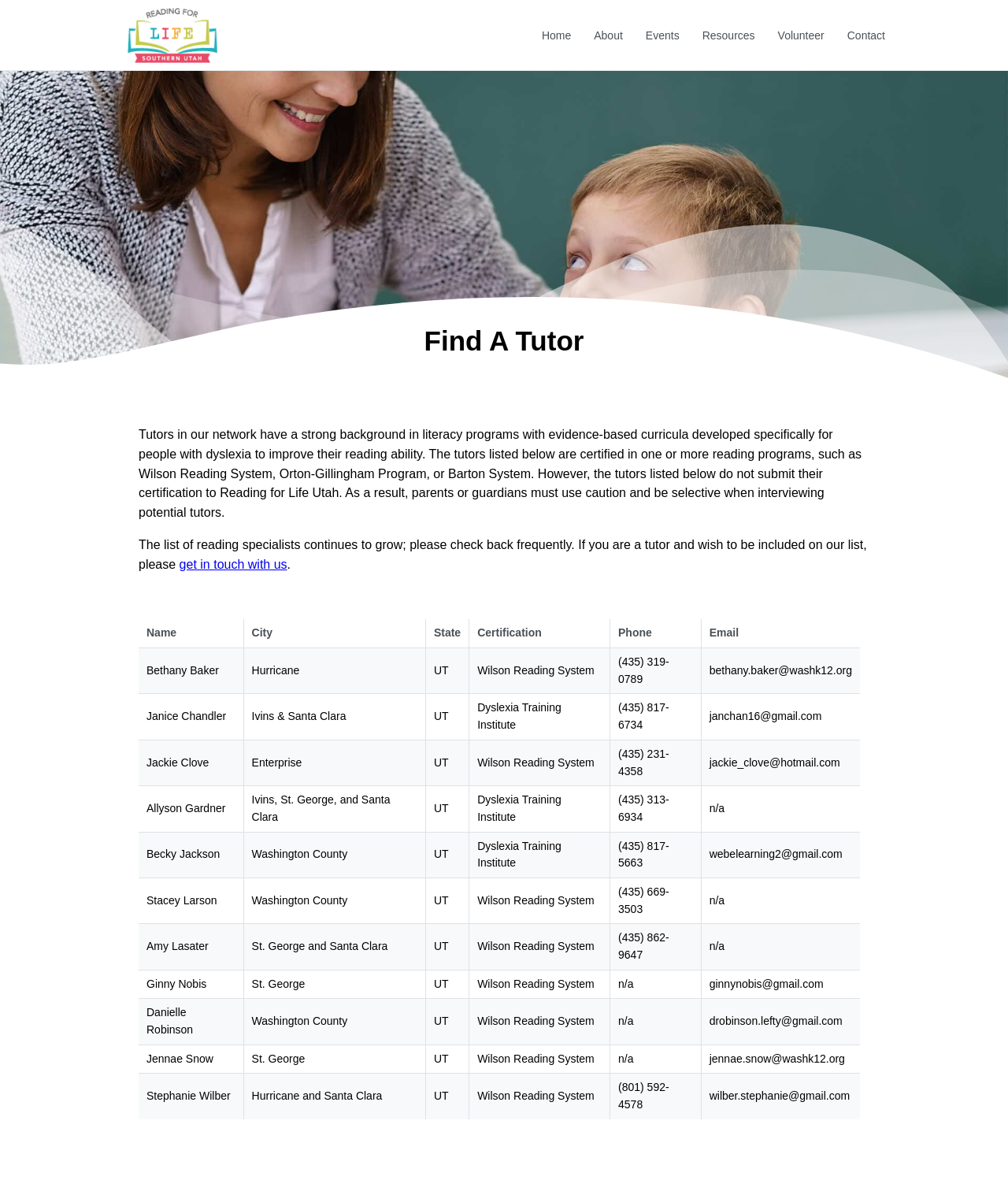Pinpoint the bounding box coordinates of the element you need to click to execute the following instruction: "Check the certification of Bethany Baker". The bounding box should be represented by four float numbers between 0 and 1, in the format [left, top, right, bottom].

[0.465, 0.549, 0.605, 0.588]